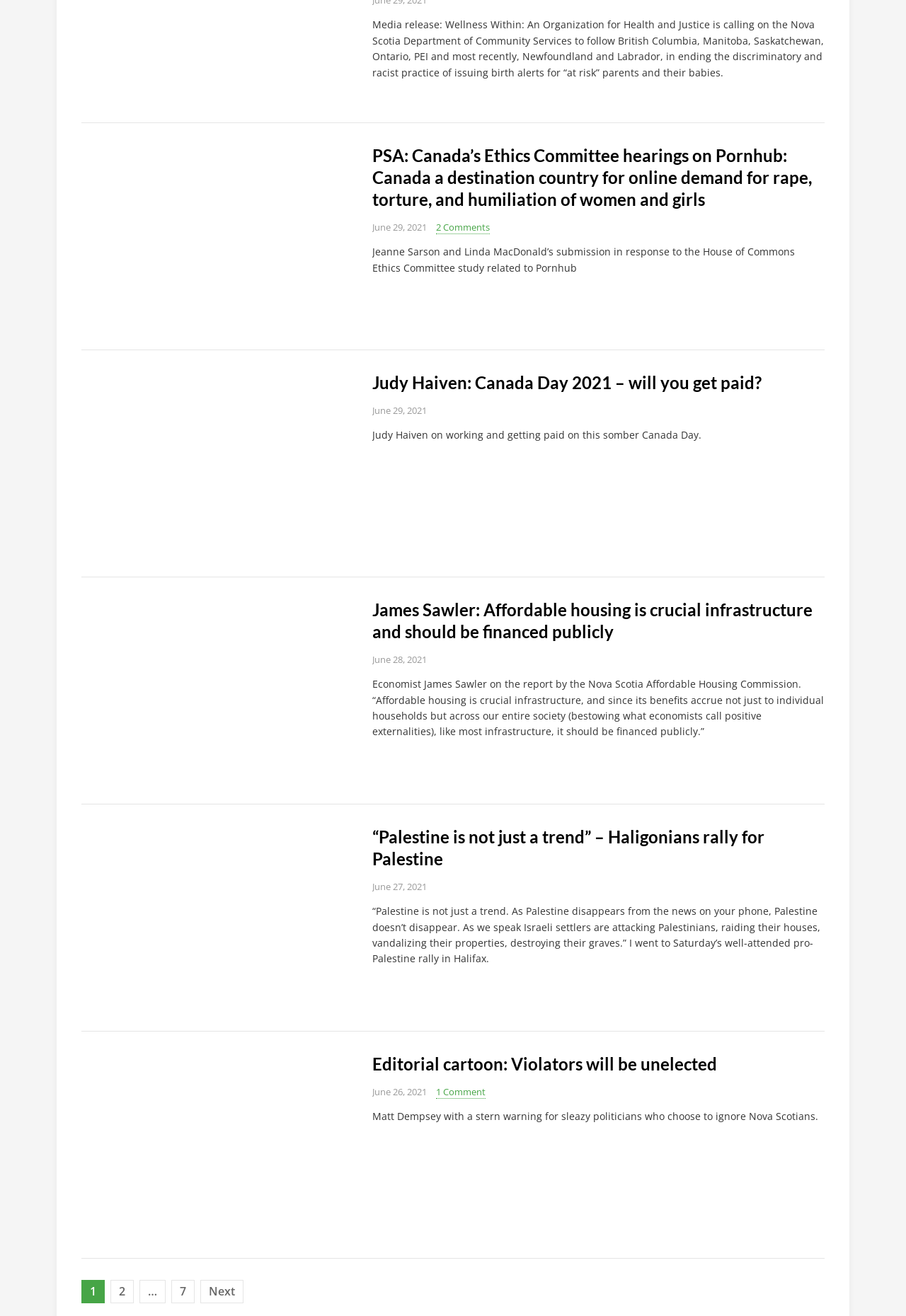Answer briefly with one word or phrase:
What is the date of the article 'Judy Haiven: Canada Day 2021 – will you get paid?'?

Tuesday, June 29, 2021